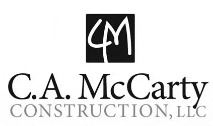Describe the image thoroughly, including all noticeable details.

The image displays the logo for C.A. McCarty Construction, LLC. The logo features a modern and clean design, encapsulating the brand's identity with bold typography. The initials "CM" are artistically intertwined above the full company name, highlighting a professional and sophisticated appearance. This logo serves as a visual representation of the construction company, which emphasizes quality and reliability in home building, primarily serving various communities in Norman, Oklahoma, and surrounding areas.